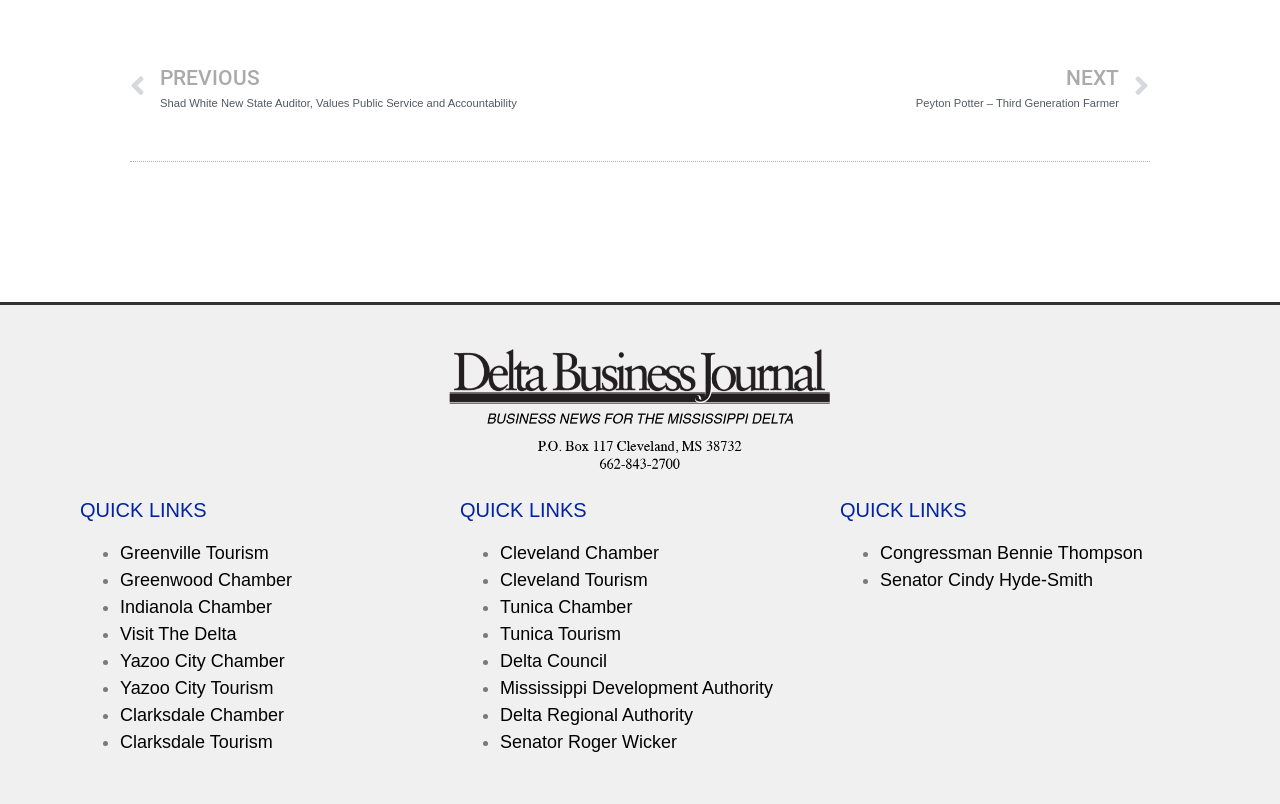Using floating point numbers between 0 and 1, provide the bounding box coordinates in the format (top-left x, top-left y, bottom-right x, bottom-right y). Locate the UI element described here: Delta Regional Authority

[0.391, 0.876, 0.541, 0.901]